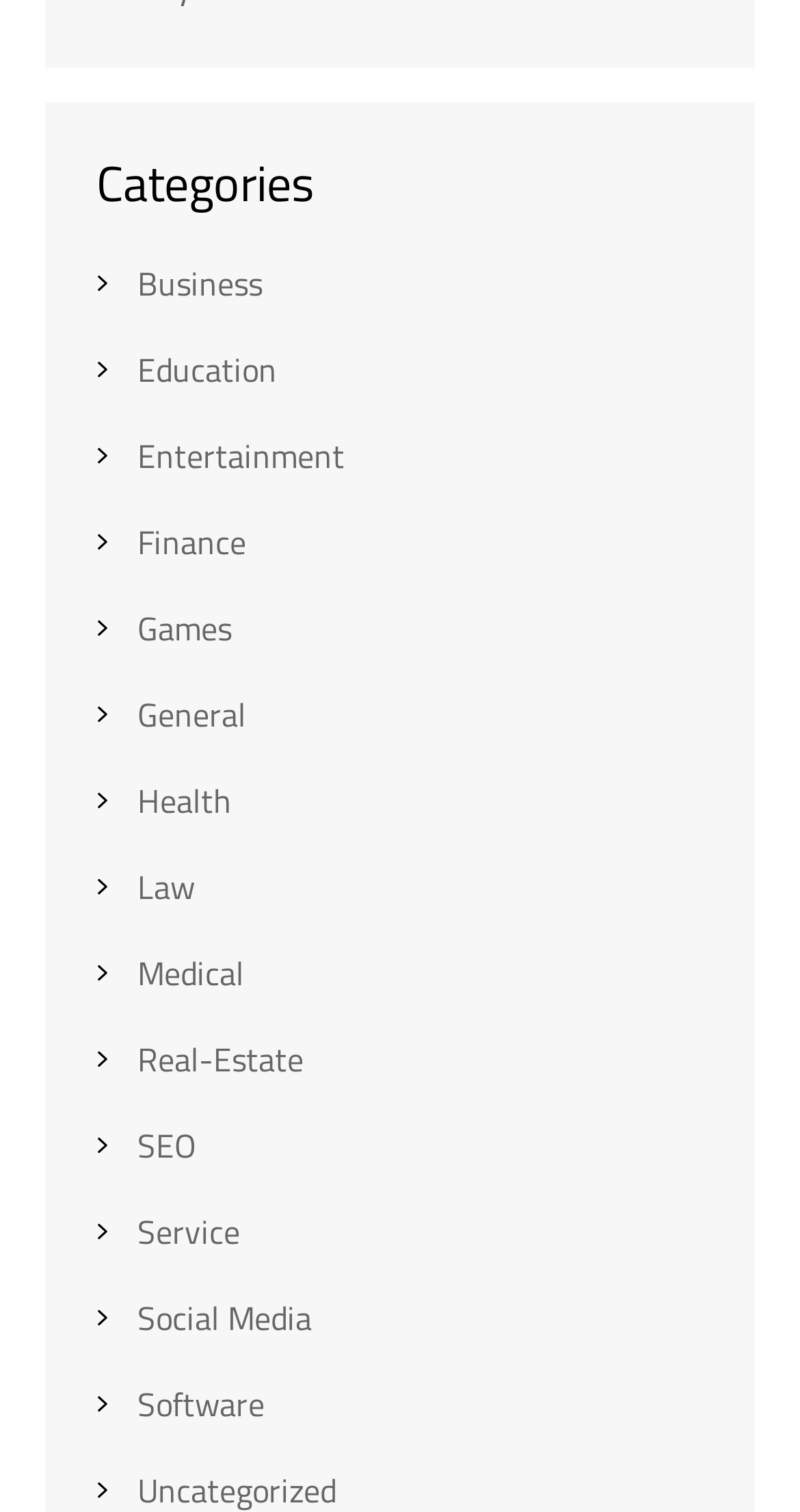Is there a category for Technology?
Please provide a comprehensive answer based on the contents of the image.

There is no category for Technology listed on the webpage, although there are categories for related fields such as Software and SEO.